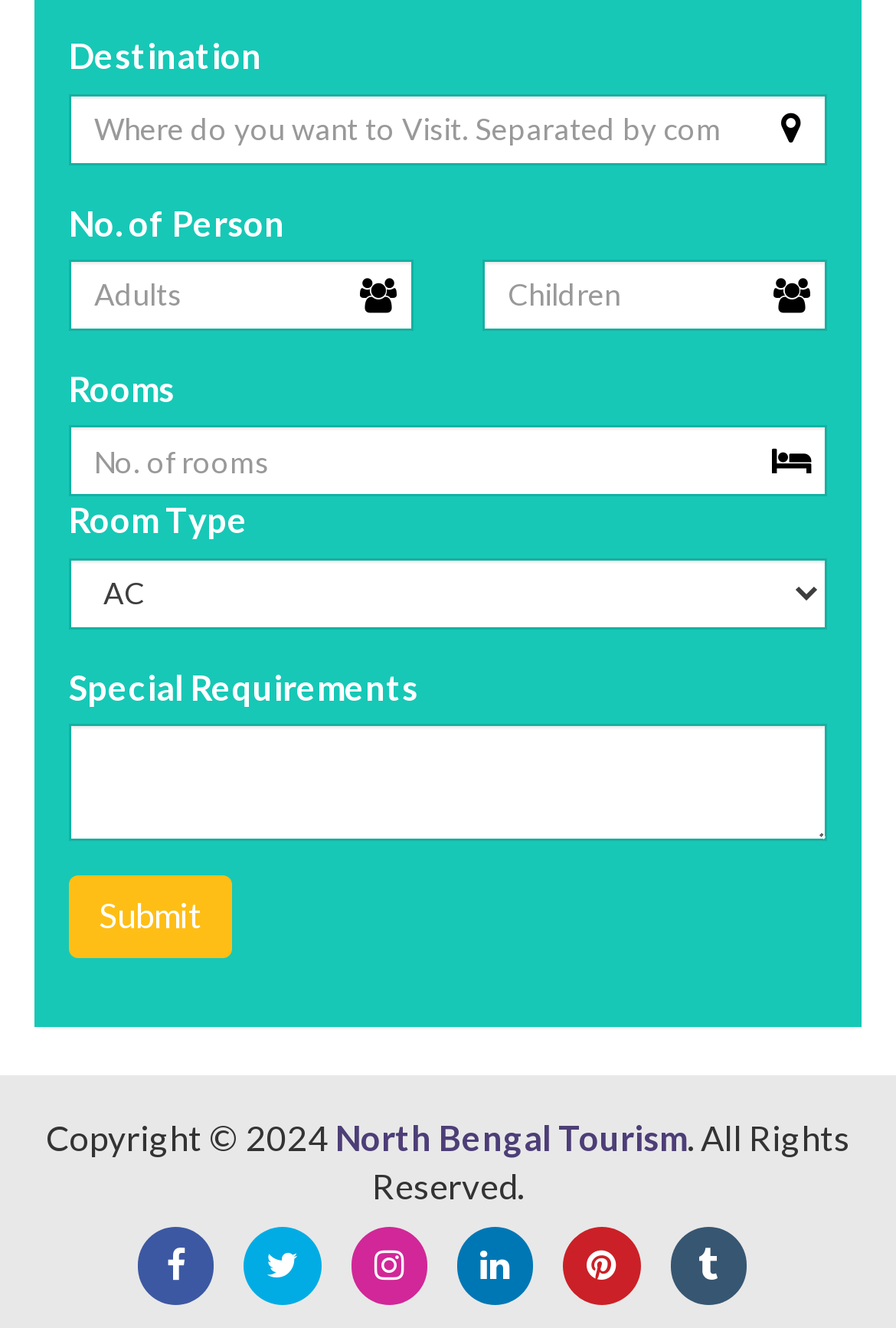Answer the following inquiry with a single word or phrase:
What is the minimum number of adults required?

0